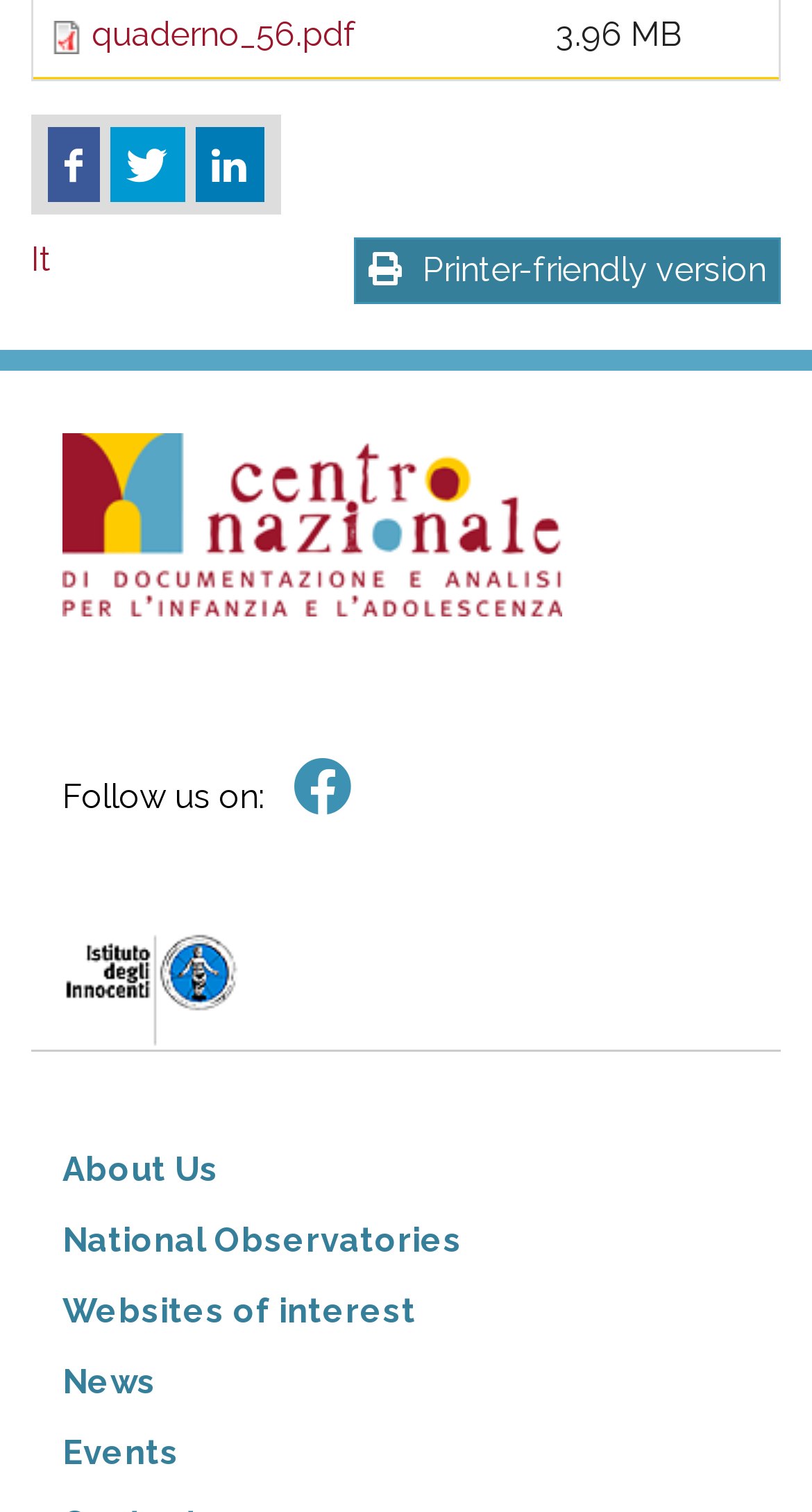Answer succinctly with a single word or phrase:
What is the name of the institution represented by the image?

Centro nazionale di documentazione e analisi per l'infanzia e l'adolescenza